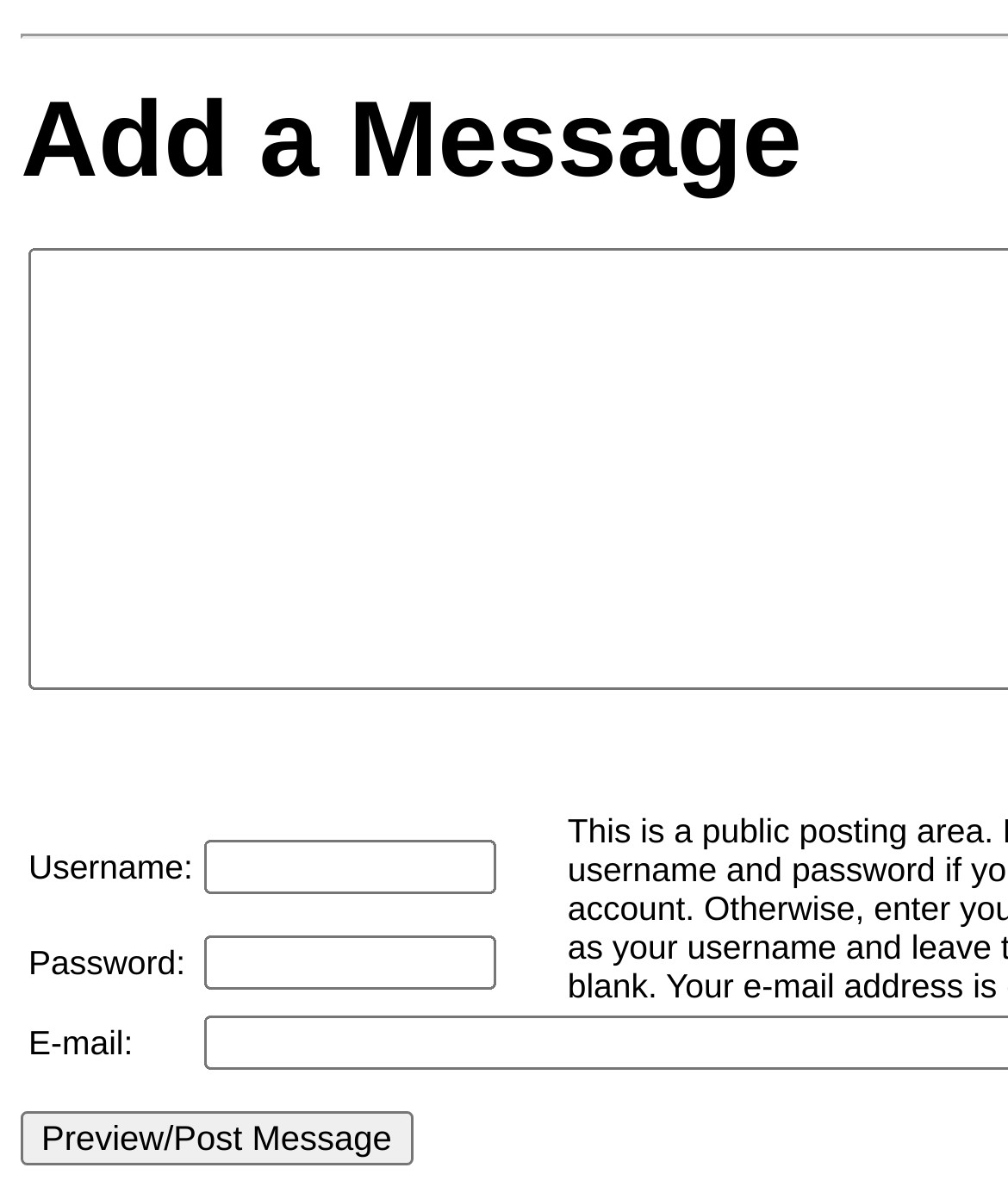Based on the provided description, "name="passwd"", find the bounding box of the corresponding UI element in the screenshot.

[0.201, 0.78, 0.491, 0.825]